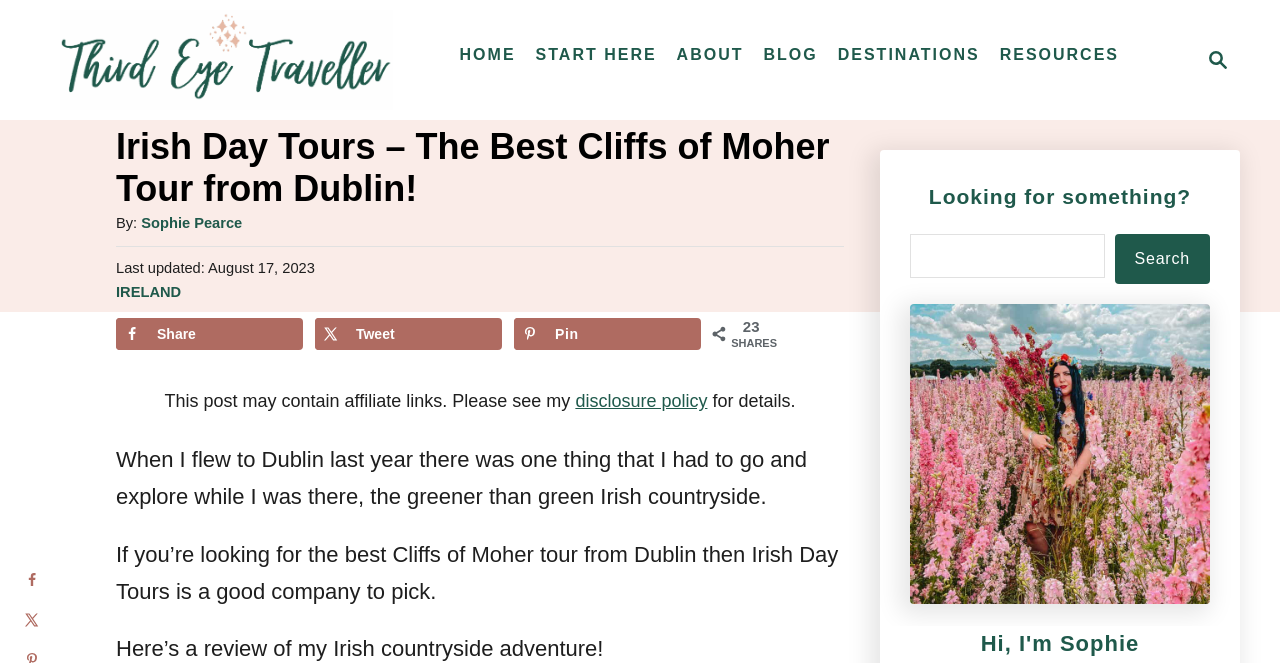Provide the bounding box coordinates, formatted as (top-left x, top-left y, bottom-right x, bottom-right y), with all values being floating point numbers between 0 and 1. Identify the bounding box of the UI element that matches the description: Ivane Goliadze

None